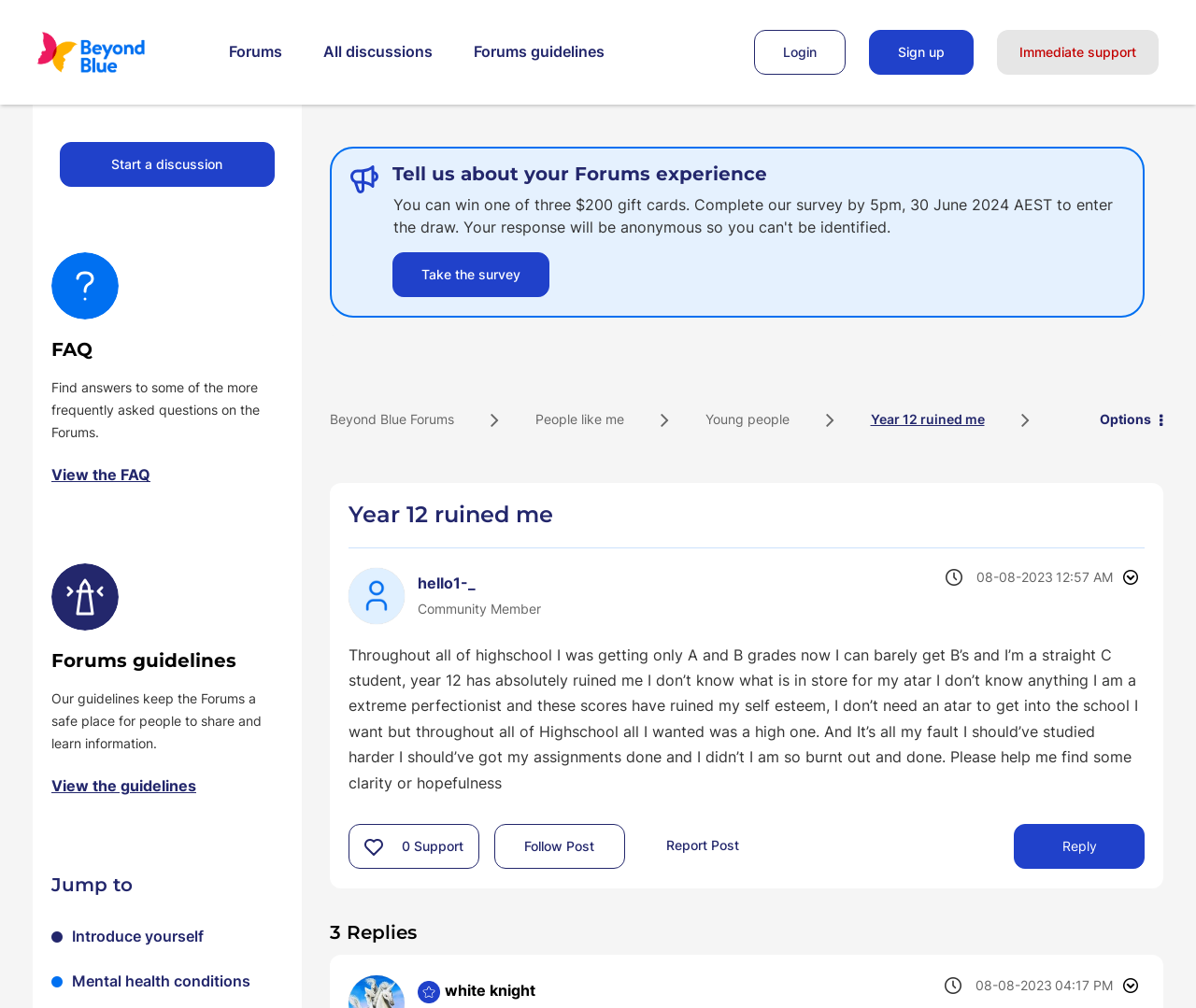Who started the discussion?
Based on the image, answer the question with as much detail as possible.

I determined the answer by looking at the profile information of the user who posted the initial message. The image and link with the text 'View Profile of hello1-' suggest that hello1- is the user who started the discussion.